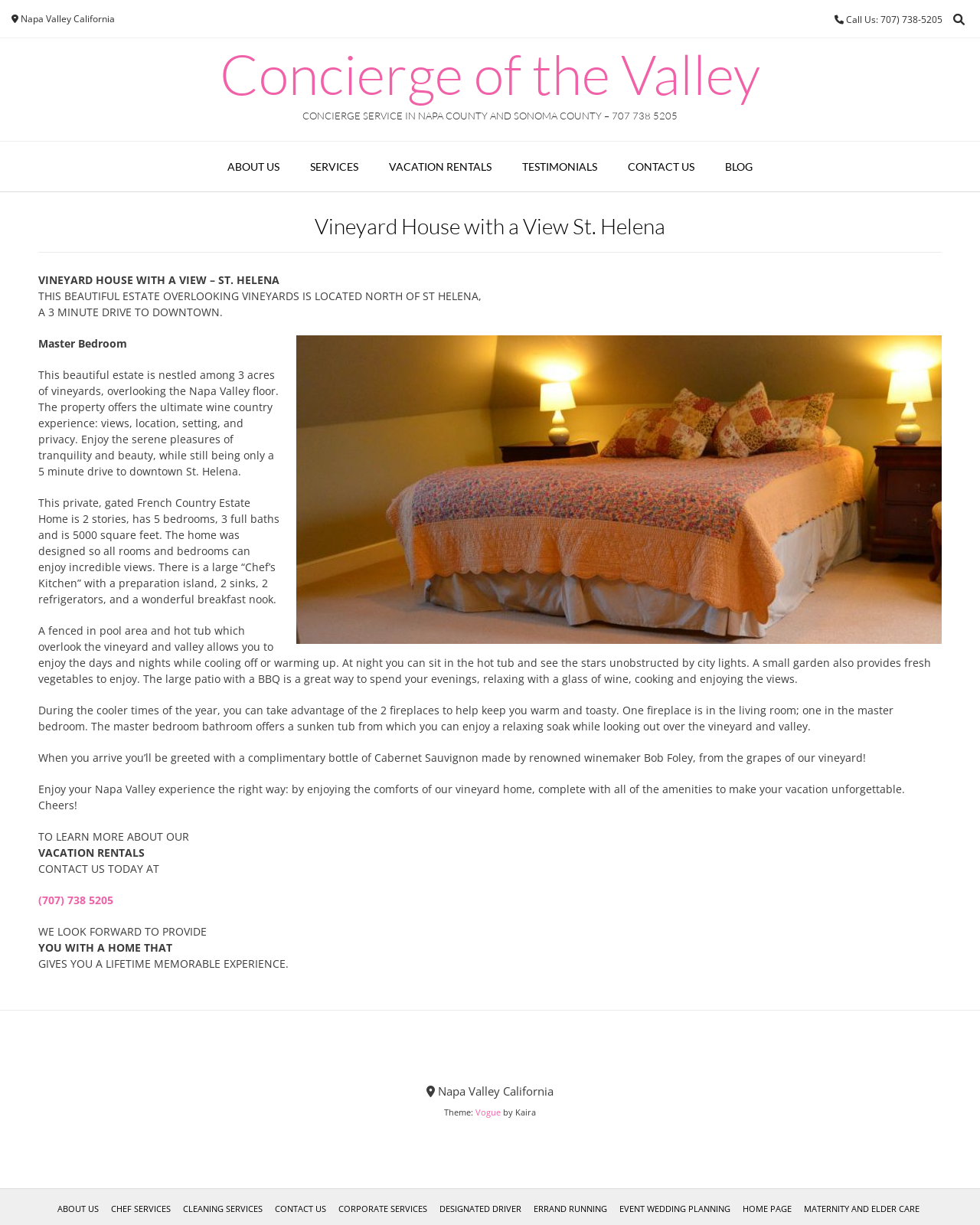Determine the bounding box coordinates for the area that needs to be clicked to fulfill this task: "Learn more about the vacation rentals". The coordinates must be given as four float numbers between 0 and 1, i.e., [left, top, right, bottom].

[0.381, 0.115, 0.517, 0.157]